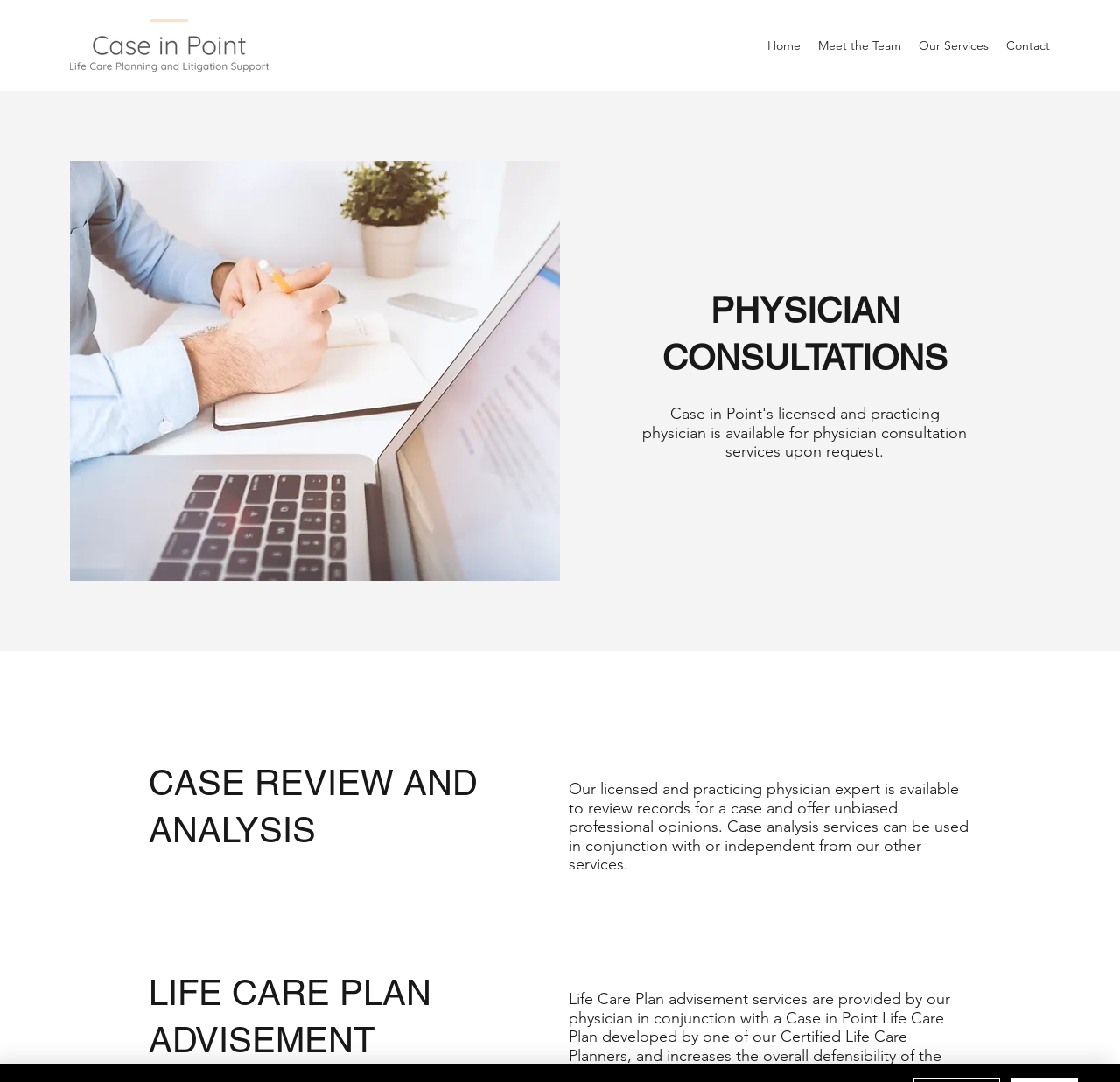Summarize the webpage with a detailed and informative caption.

The webpage is about Physician Consultations provided by Case in Point, a company that offers expert medical witness and litigation support services. At the top left corner, there is a logo of Case in Point CLP, which is a clickable link. 

To the right of the logo, there is a navigation menu with four options: Home, Meet the Team, Our Services, and Contact. Below the navigation menu, there is a large image that takes up about half of the screen width.

The main content of the webpage is divided into two sections. The first section is headed by "PHYSICIAN CONSULTATIONS" in a large font. Below this heading, there is a brief description of the service, which explains that a licensed and practicing physician expert reviews records for a case and offers unbiased professional opinions. 

The second section is divided into two subheadings: "CASE REVIEW AND ANALYSIS" and "LIFE CARE PLAN ADVISEMENT". The "CASE REVIEW AND ANALYSIS" section is located above the "LIFE CARE PLAN ADVISEMENT" section.